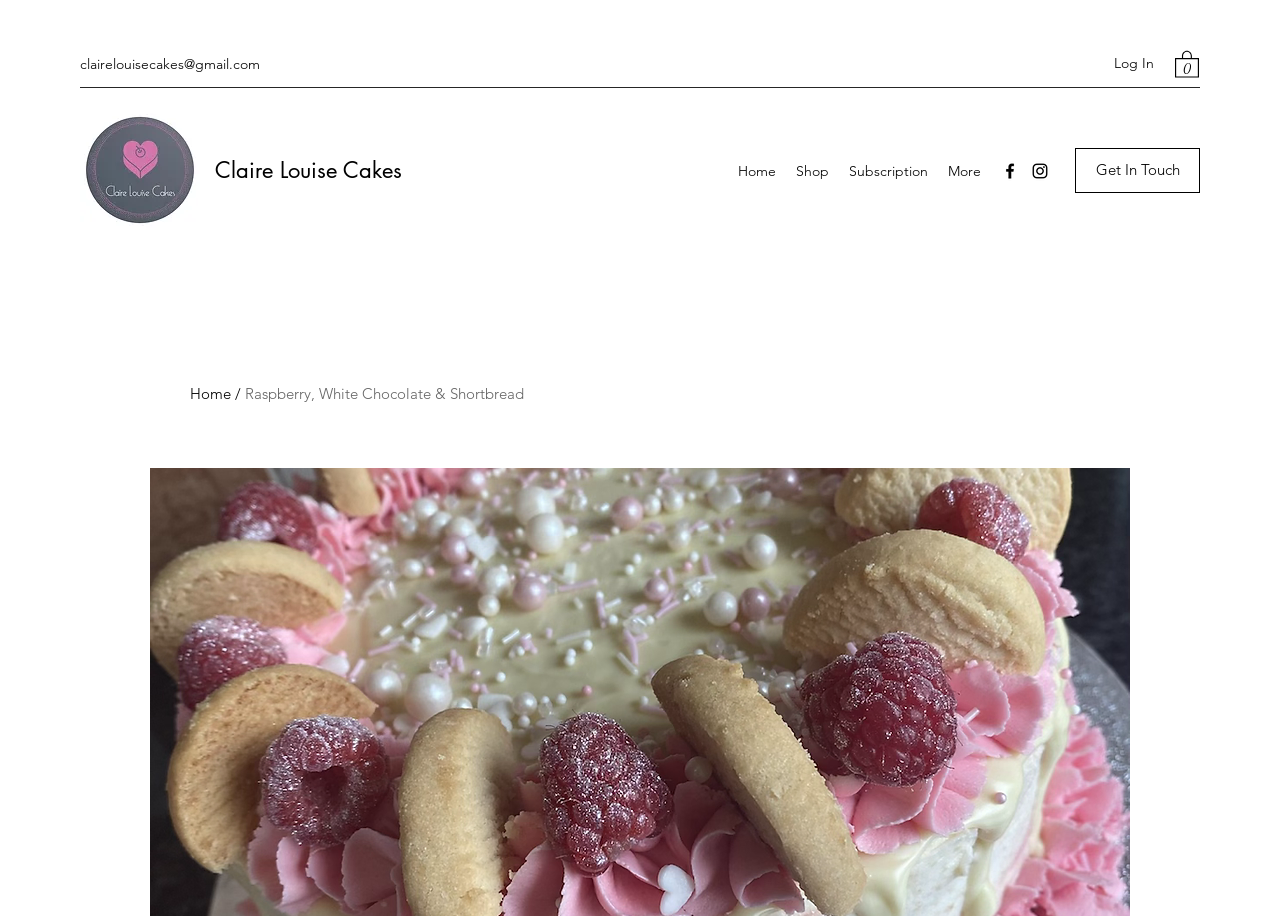Please determine the bounding box coordinates of the element to click on in order to accomplish the following task: "Go to the Home page". Ensure the coordinates are four float numbers ranging from 0 to 1, i.e., [left, top, right, bottom].

[0.569, 0.17, 0.614, 0.203]